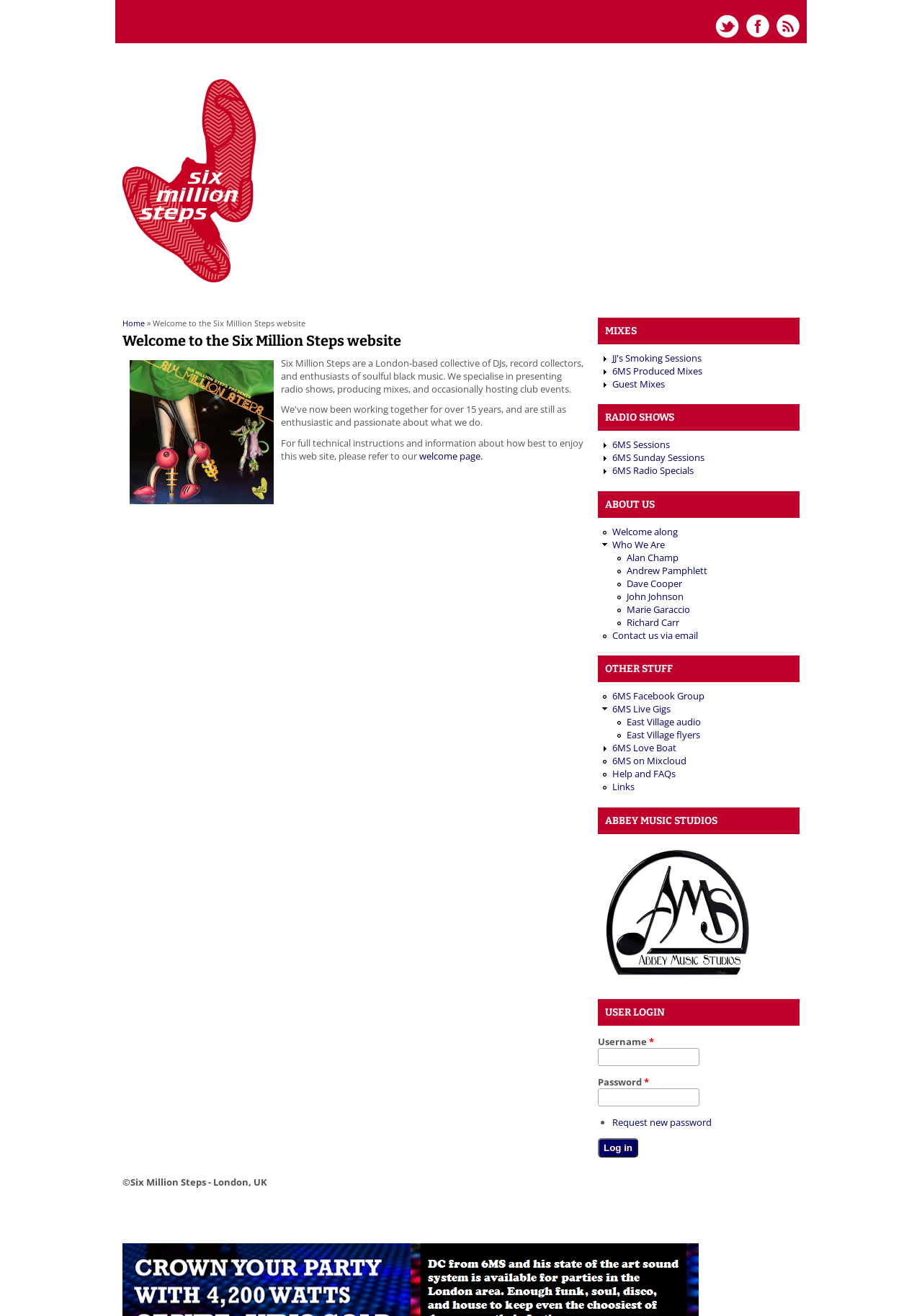Give a detailed account of the webpage.

The webpage is the official website of Six Million Steps, a London-based collective of DJs, record collectors, and enthusiasts of soulful black music. At the top of the page, there are three links with corresponding images, followed by a heading "You are here" and a link to the "Home" page.

Below this, there is a main section that spans most of the page's width. It starts with a heading "Welcome to the Six Million Steps website" and a brief description of the collective's activities. There is also an image and a paragraph of text that provides more information about the website.

To the right of the main section, there is a complementary section that contains several headings and links organized into categories. The categories are "MIXES", "RADIO SHOWS", "ABOUT US", "OTHER STUFF", and "ABBEY MUSIC STUDIOS". Each category has a list of links with corresponding list markers. The links include titles such as "JJ's Smoking Sessions", "6MS Produced Mixes", "6MS Sessions", and "Who We Are".

At the bottom of the page, there is a section for user login, which includes fields for username and password, along with a link to an unknown page.

Throughout the page, there are several images, including icons and logos, that are used to enhance the visual appeal of the website. The overall layout is organized and easy to navigate, with clear headings and concise text.